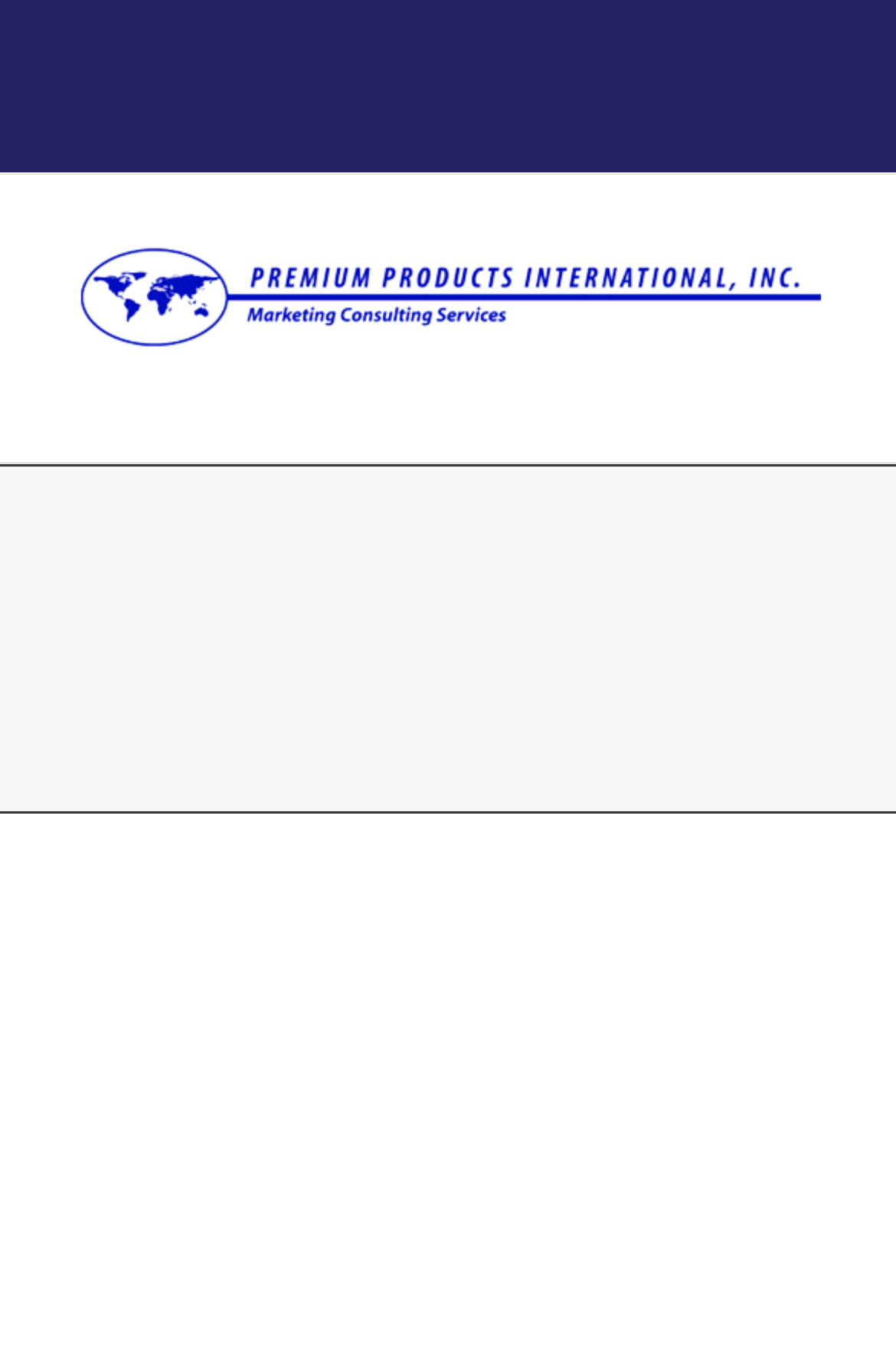Respond concisely with one word or phrase to the following query:
What is the company name?

Premium Products International, Inc.